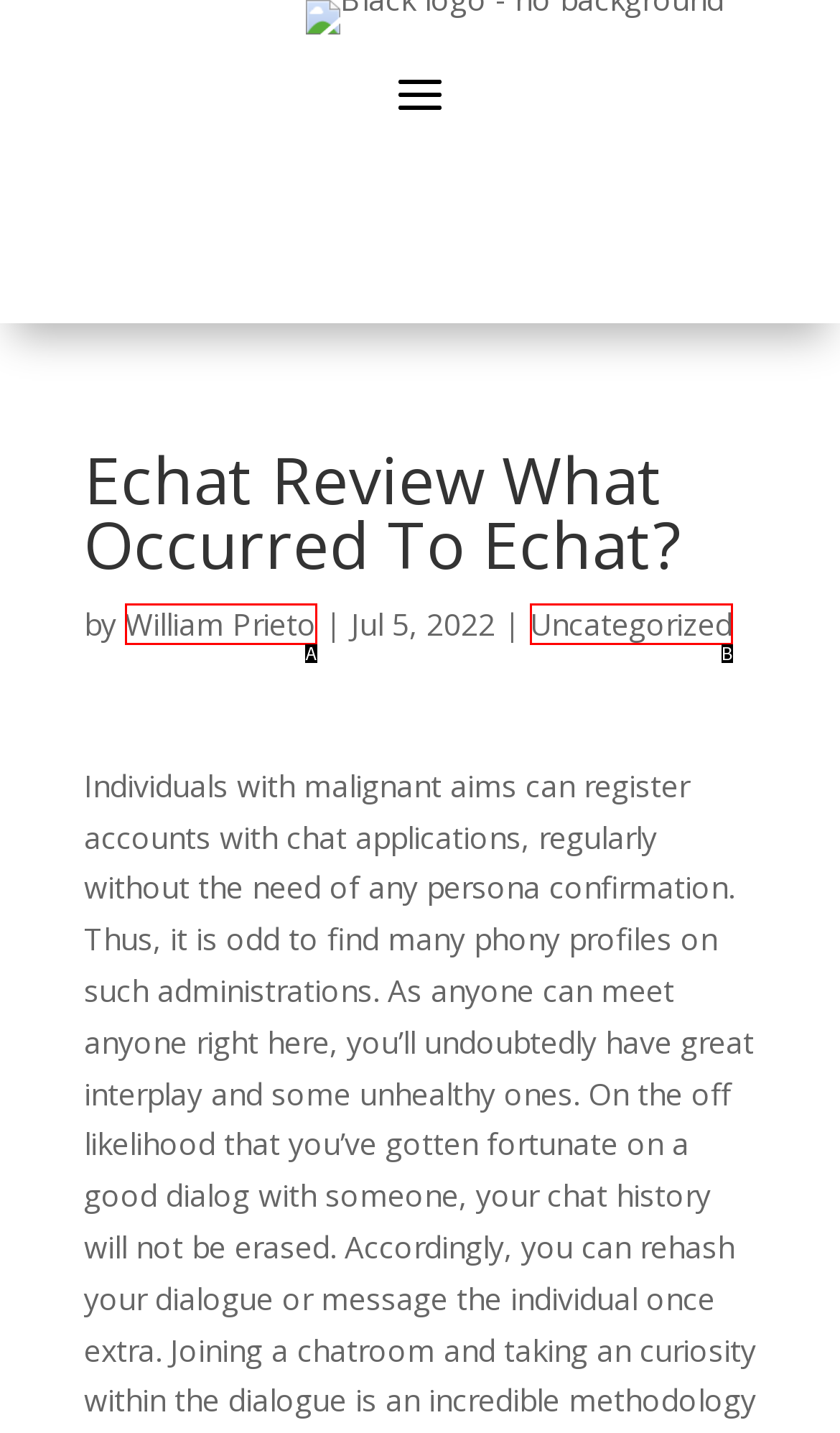Choose the option that aligns with the description: Uncategorized
Respond with the letter of the chosen option directly.

B